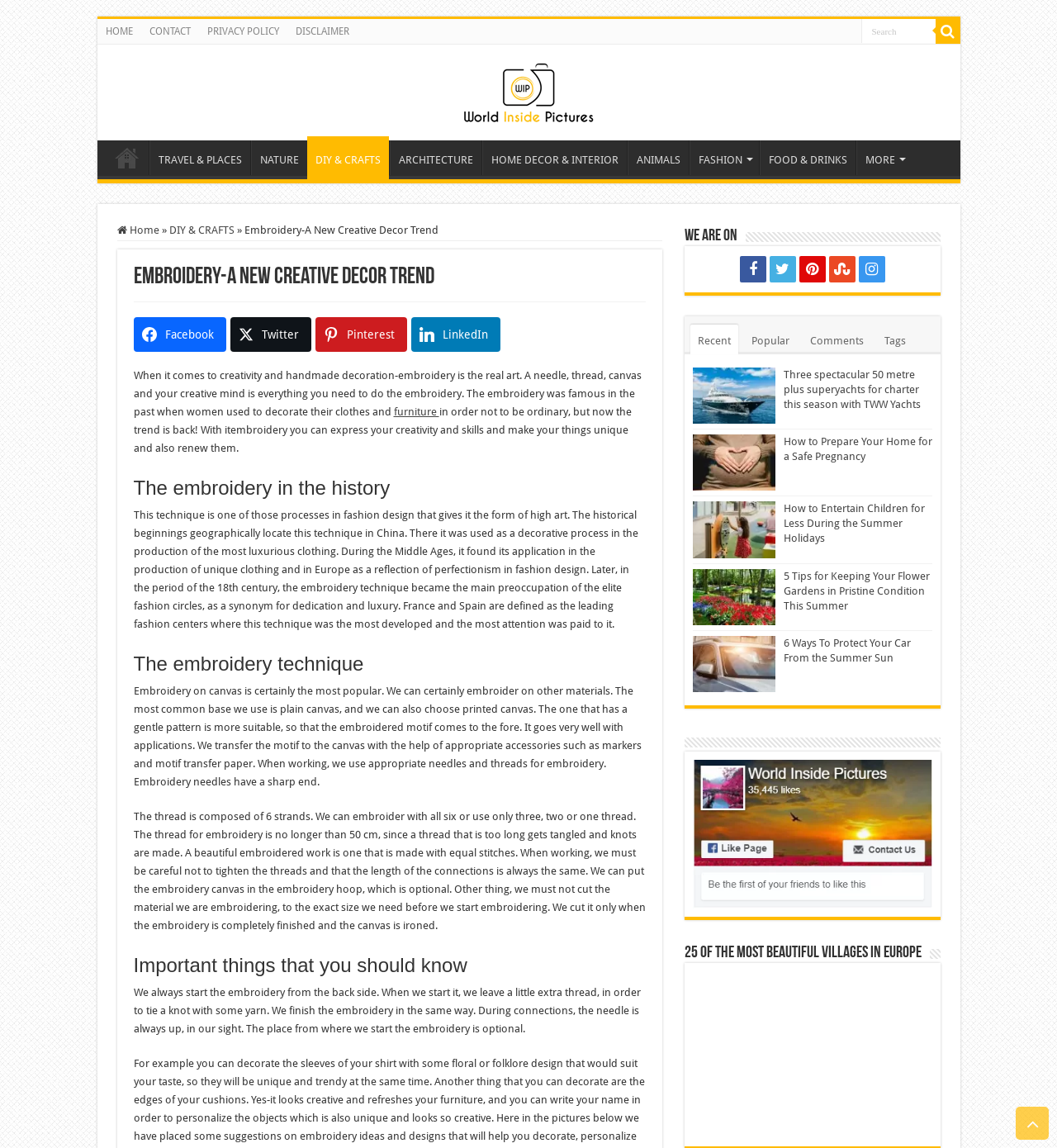Look at the image and give a detailed response to the following question: What is the first step in starting embroidery?

According to the webpage, we always start the embroidery from the back side. When we start it, we leave a little extra thread, in order to tie a knot with some yarn. This is mentioned in the section 'Important things that you should know'.